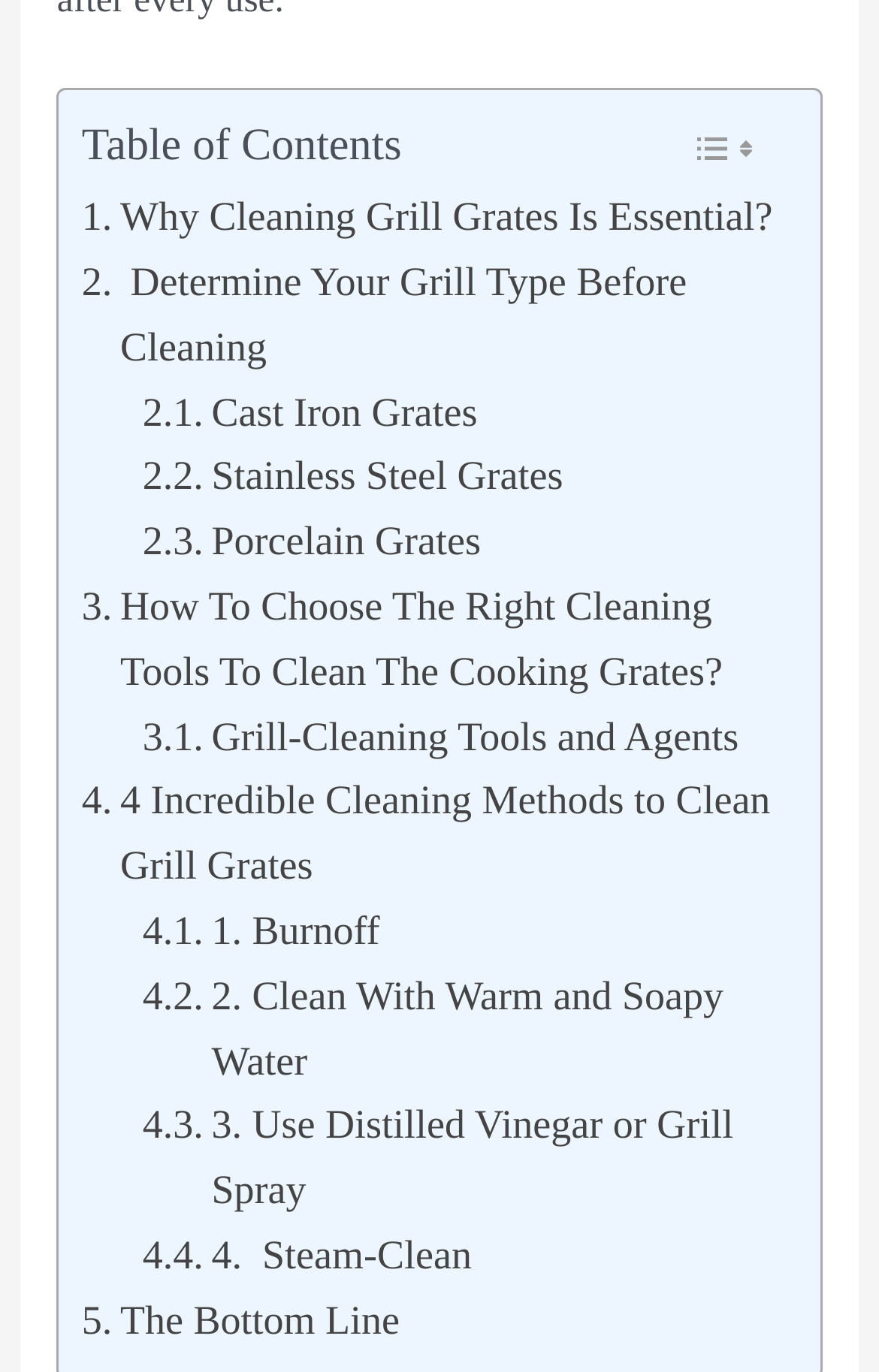Please answer the following question using a single word or phrase: 
What is the fourth cleaning method mentioned?

Steam-Clean